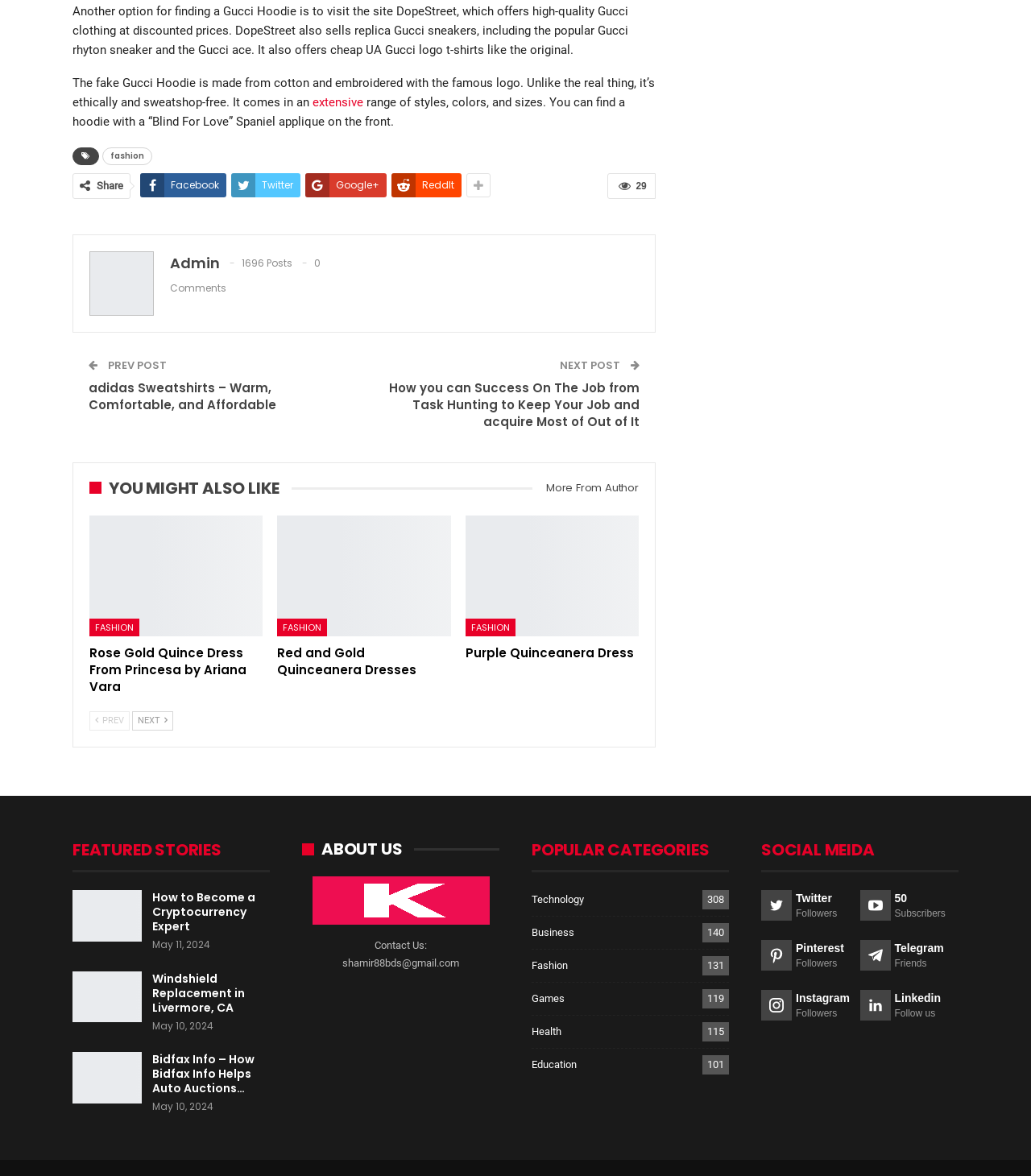What are the social media platforms mentioned?
Please give a detailed answer to the question using the information shown in the image.

The social media platforms can be found by looking at the links in the 'SOCIAL MEIDA' section at the bottom of the webpage, which mention Twitter, Pinterest, Instagram, and Linkedin.